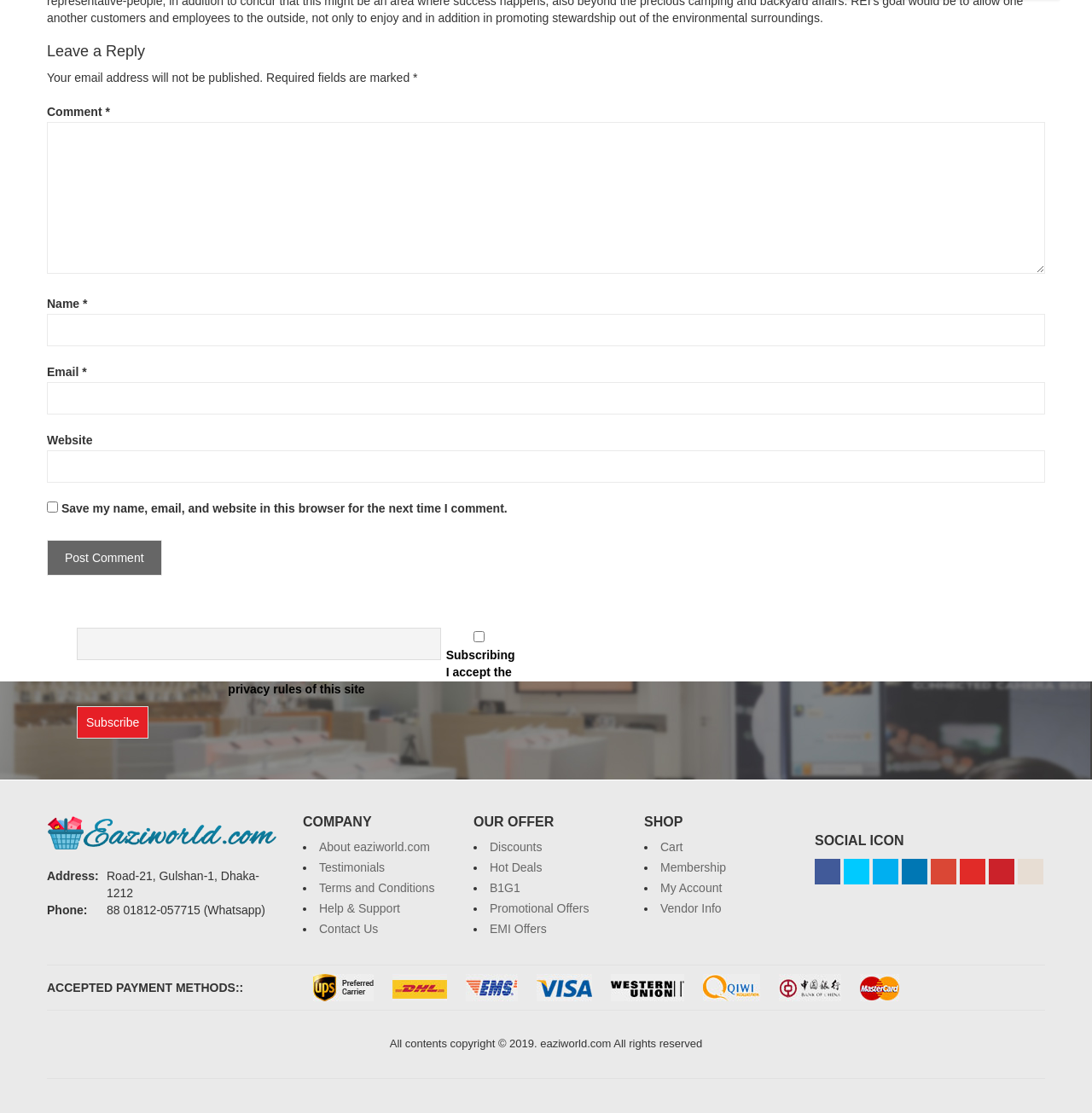Respond to the question below with a concise word or phrase:
What is the address of the company?

Road-21, Gulshan-1, Dhaka-1212